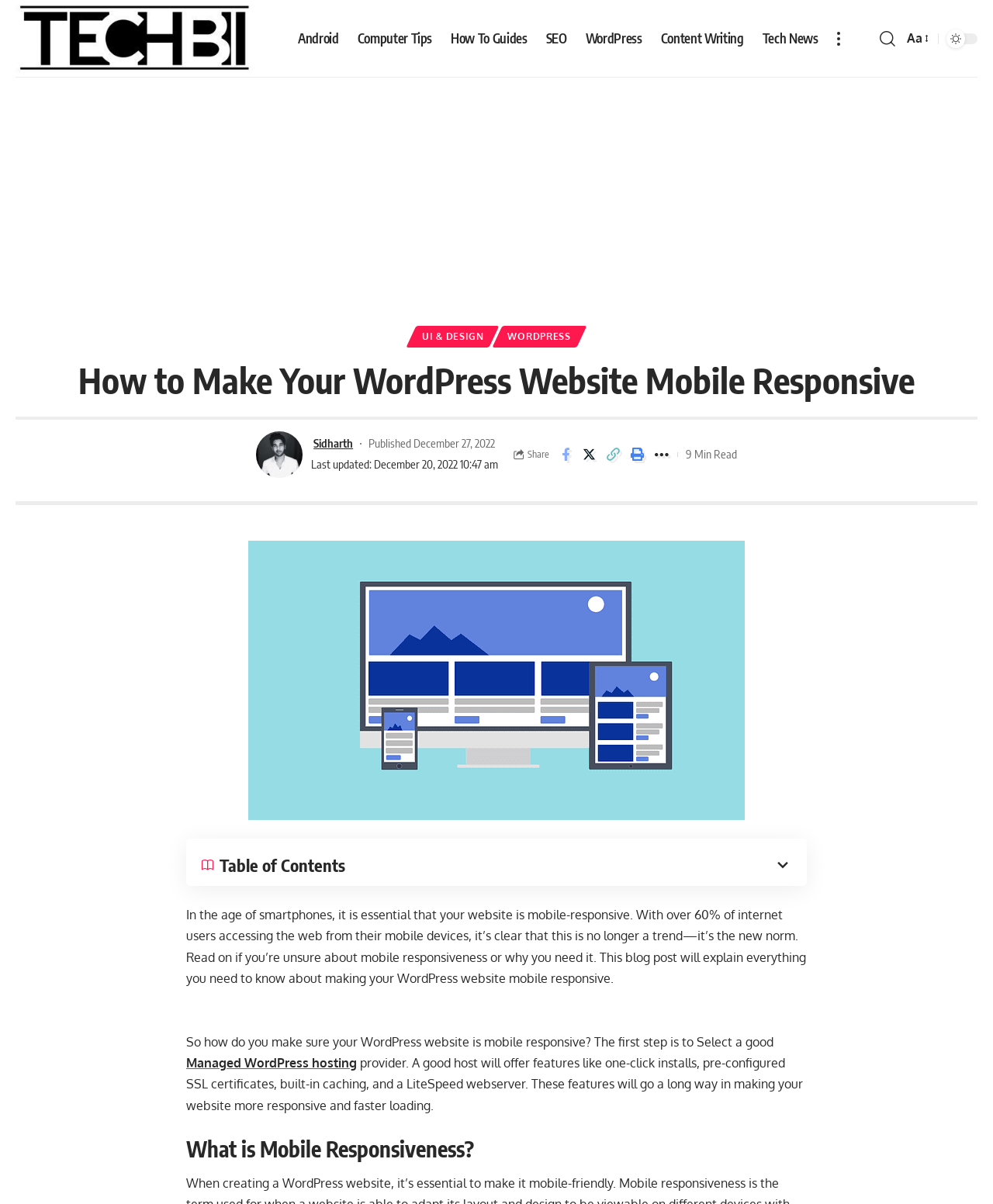What percentage of internet users access the web from their mobile devices?
Provide a one-word or short-phrase answer based on the image.

Over 60%